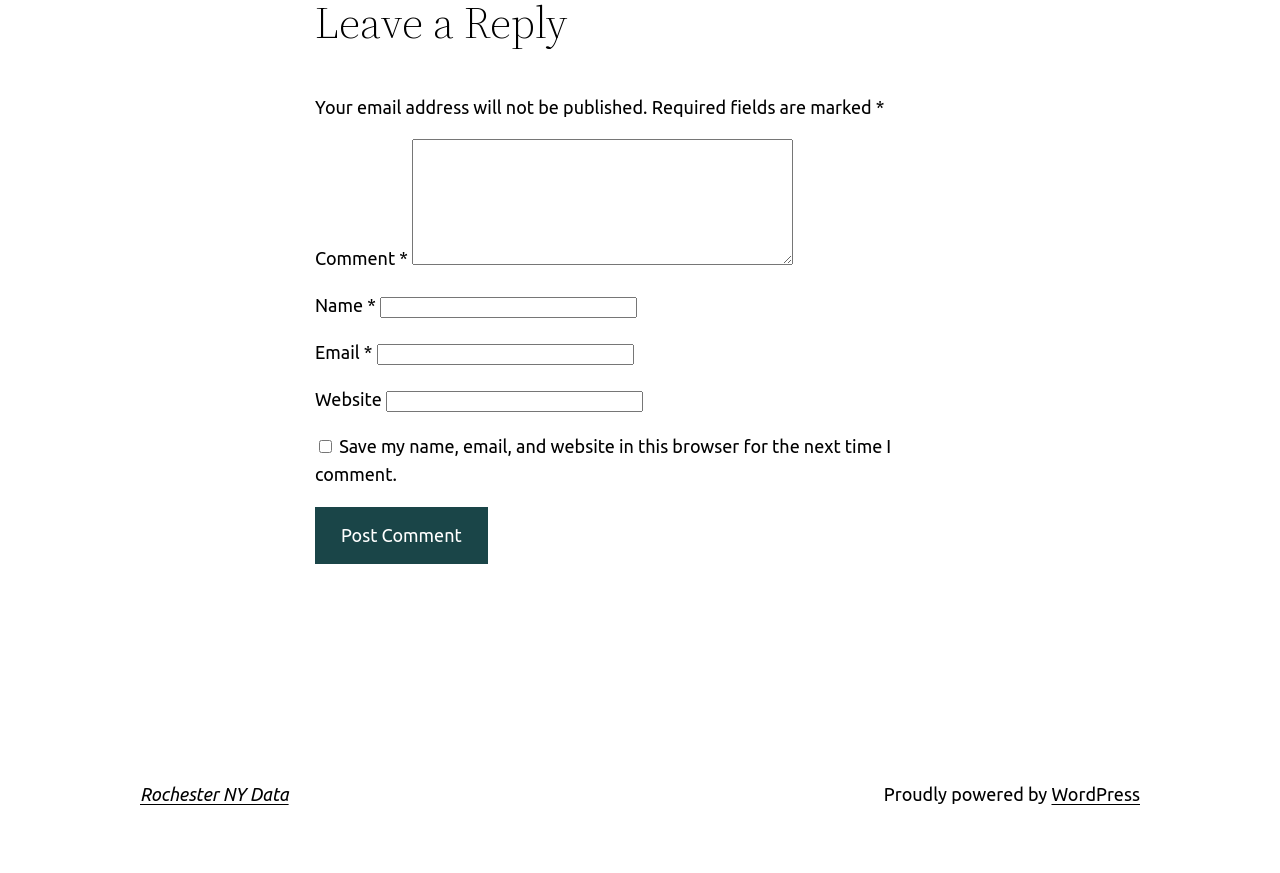Please provide a brief answer to the following inquiry using a single word or phrase:
What is the purpose of the required fields?

They are marked with an asterisk